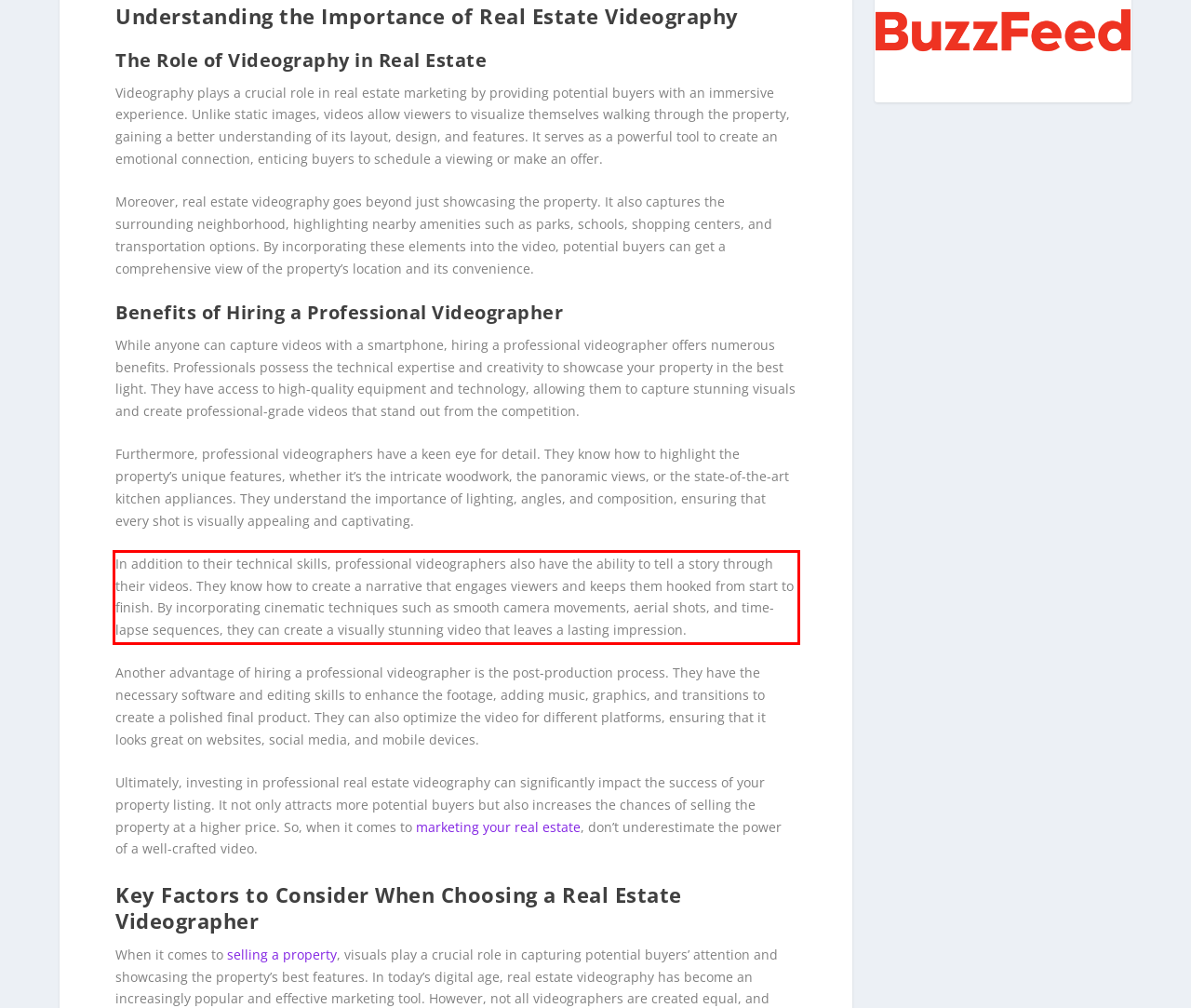You are presented with a webpage screenshot featuring a red bounding box. Perform OCR on the text inside the red bounding box and extract the content.

In addition to their technical skills, professional videographers also have the ability to tell a story through their videos. They know how to create a narrative that engages viewers and keeps them hooked from start to finish. By incorporating cinematic techniques such as smooth camera movements, aerial shots, and time-lapse sequences, they can create a visually stunning video that leaves a lasting impression.